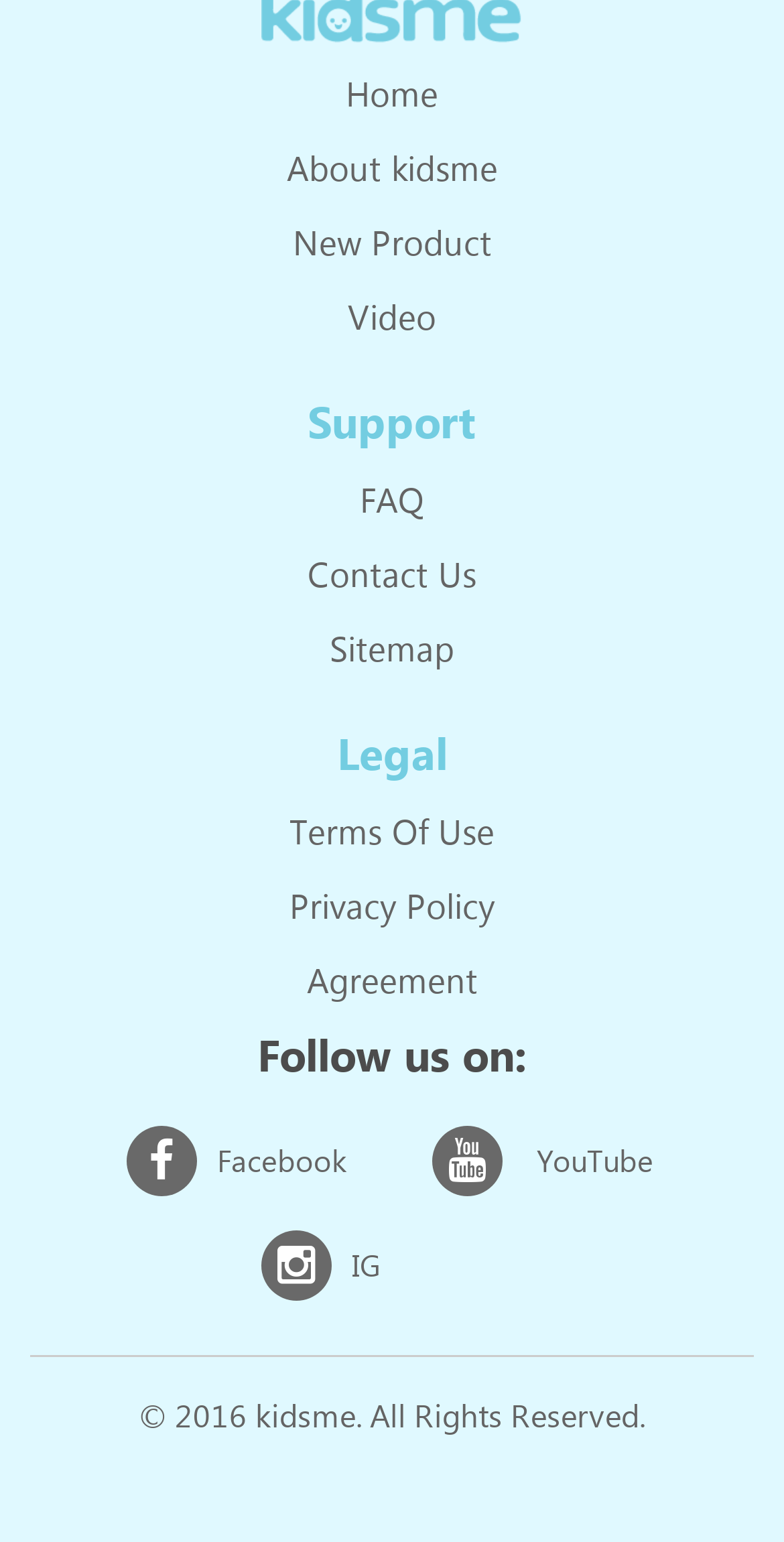Locate the coordinates of the bounding box for the clickable region that fulfills this instruction: "get support".

[0.038, 0.241, 0.962, 0.292]